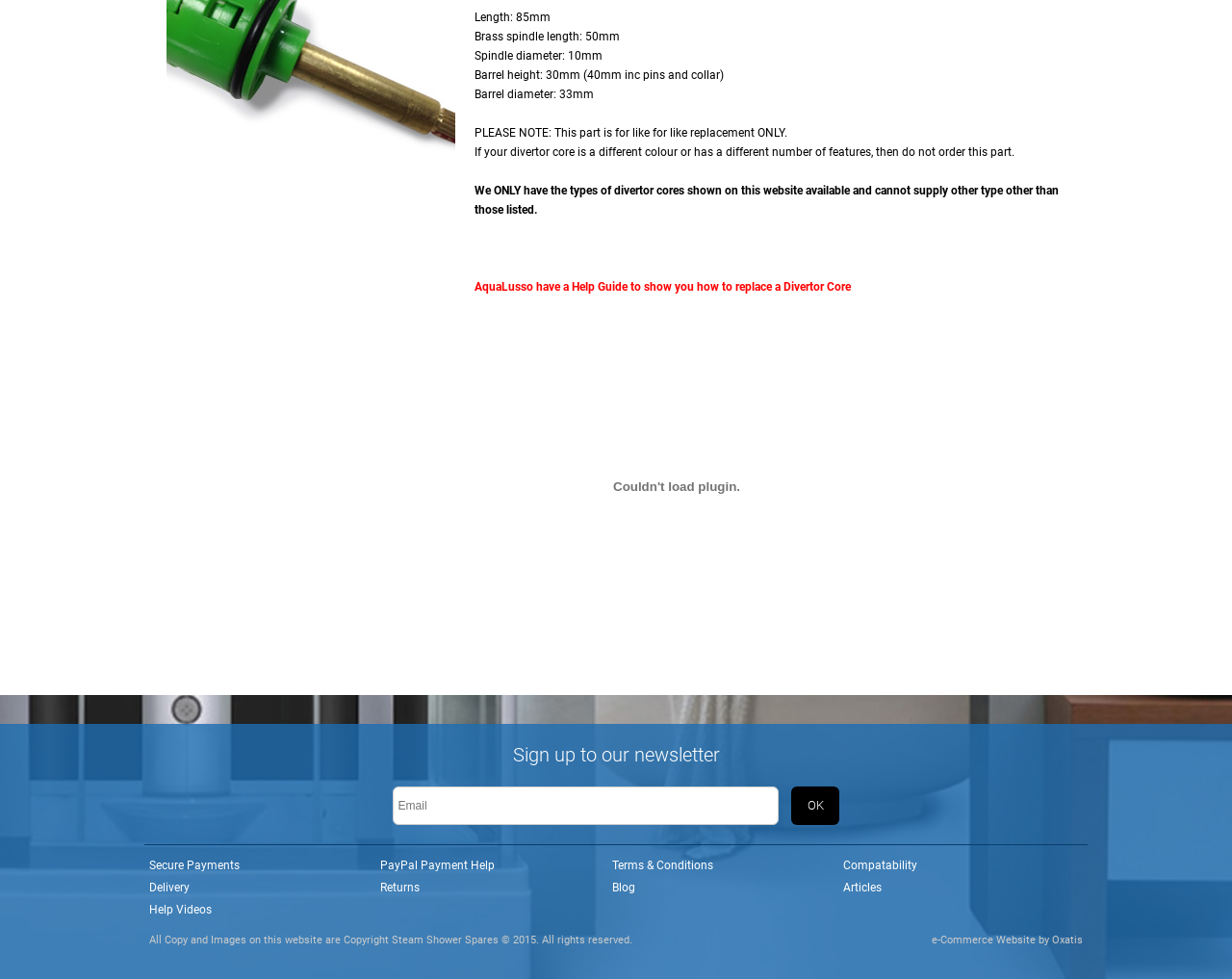Identify the bounding box coordinates for the UI element described as follows: "Delivery". Ensure the coordinates are four float numbers between 0 and 1, formatted as [left, top, right, bottom].

[0.117, 0.894, 0.158, 0.918]